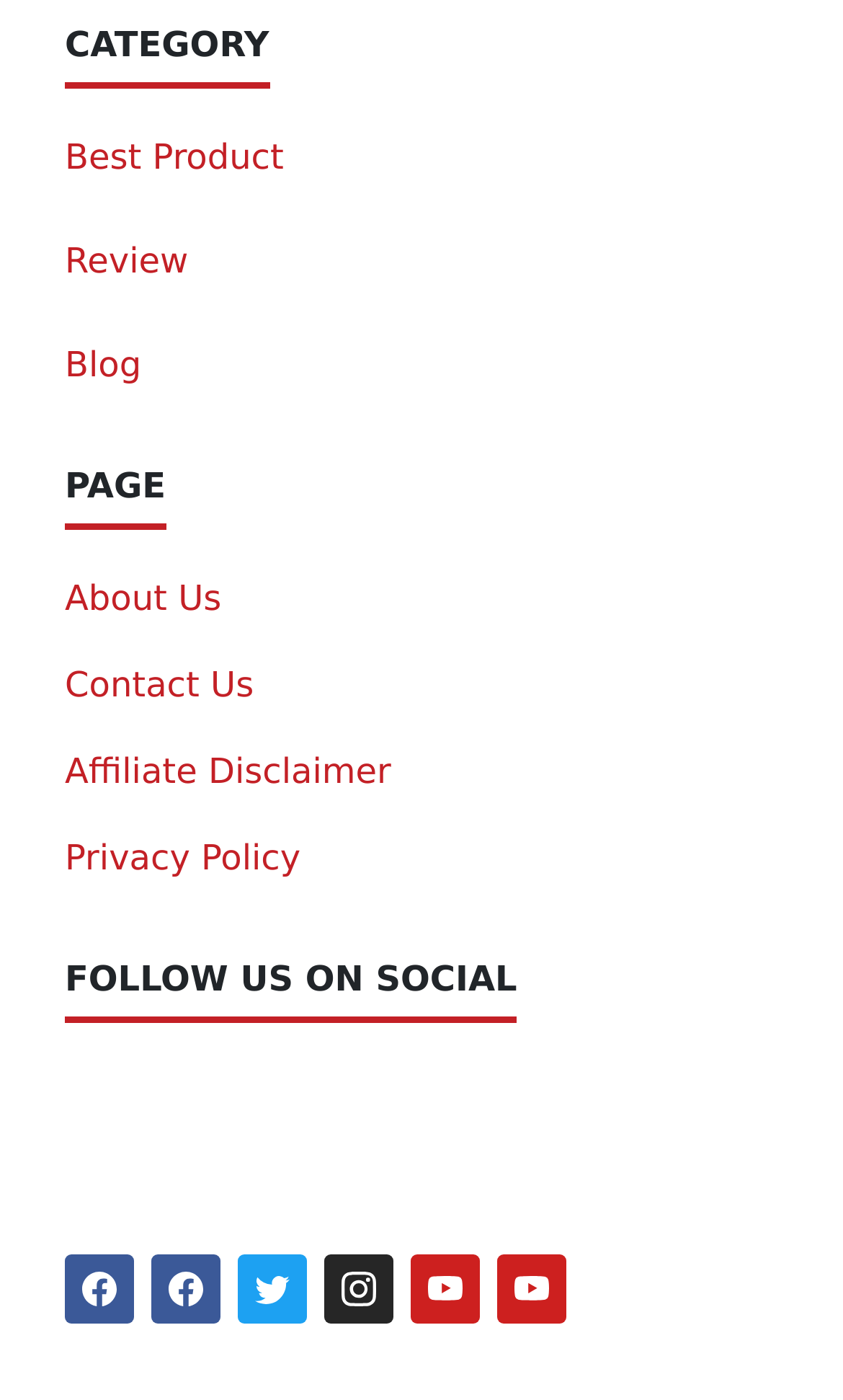What is the last link in the page navigation?
Please respond to the question with a detailed and informative answer.

The page navigation links can be found in the middle section of the webpage. The last link is 'Privacy Policy', which is located at coordinates [0.077, 0.598, 0.357, 0.627].